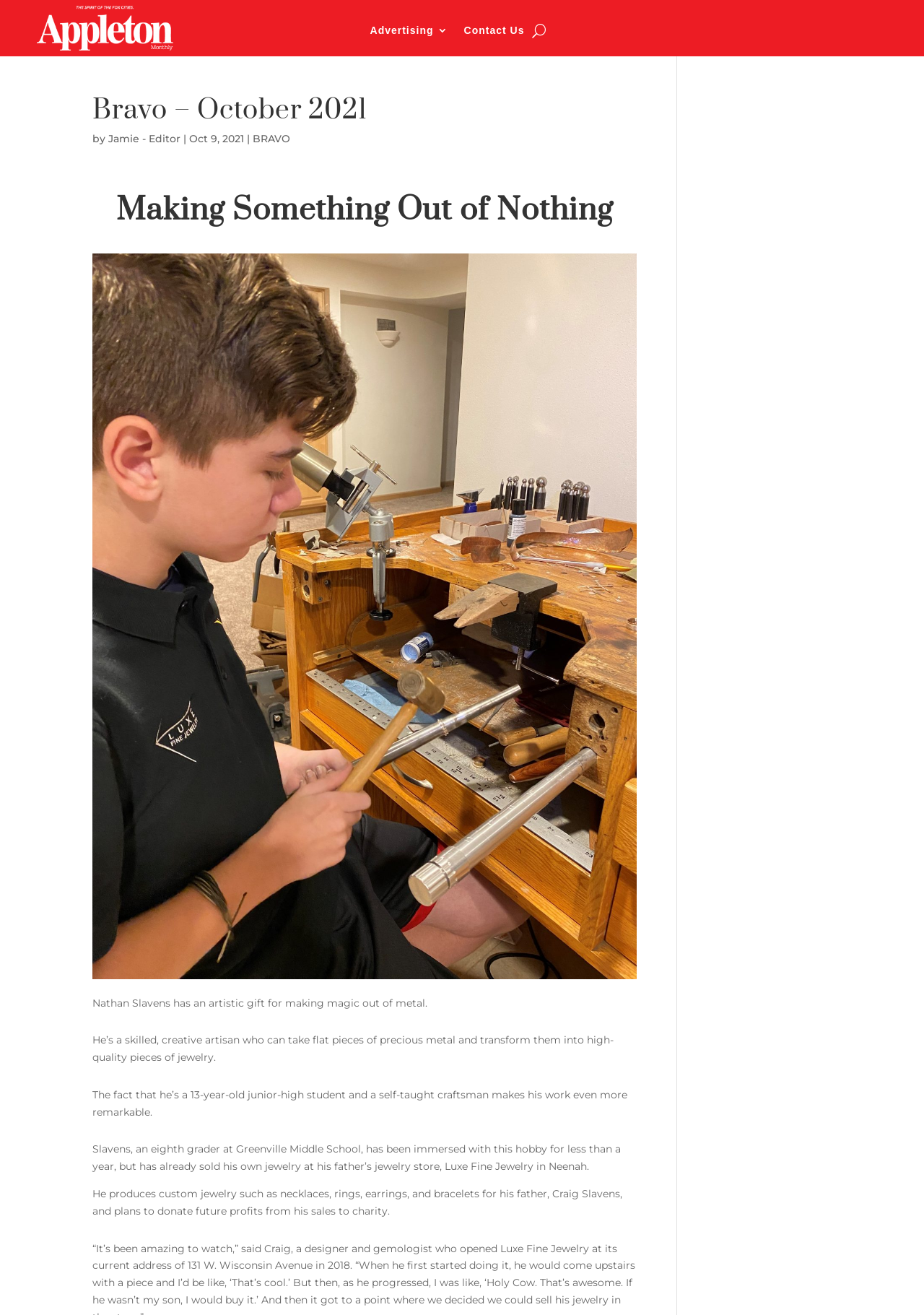Please provide a comprehensive answer to the question below using the information from the image: Where does Nathan Slavens sell his jewelry?

According to the article, Nathan Slavens sells his jewelry at his father's jewelry store, Luxe Fine Jewelry in Neenah.